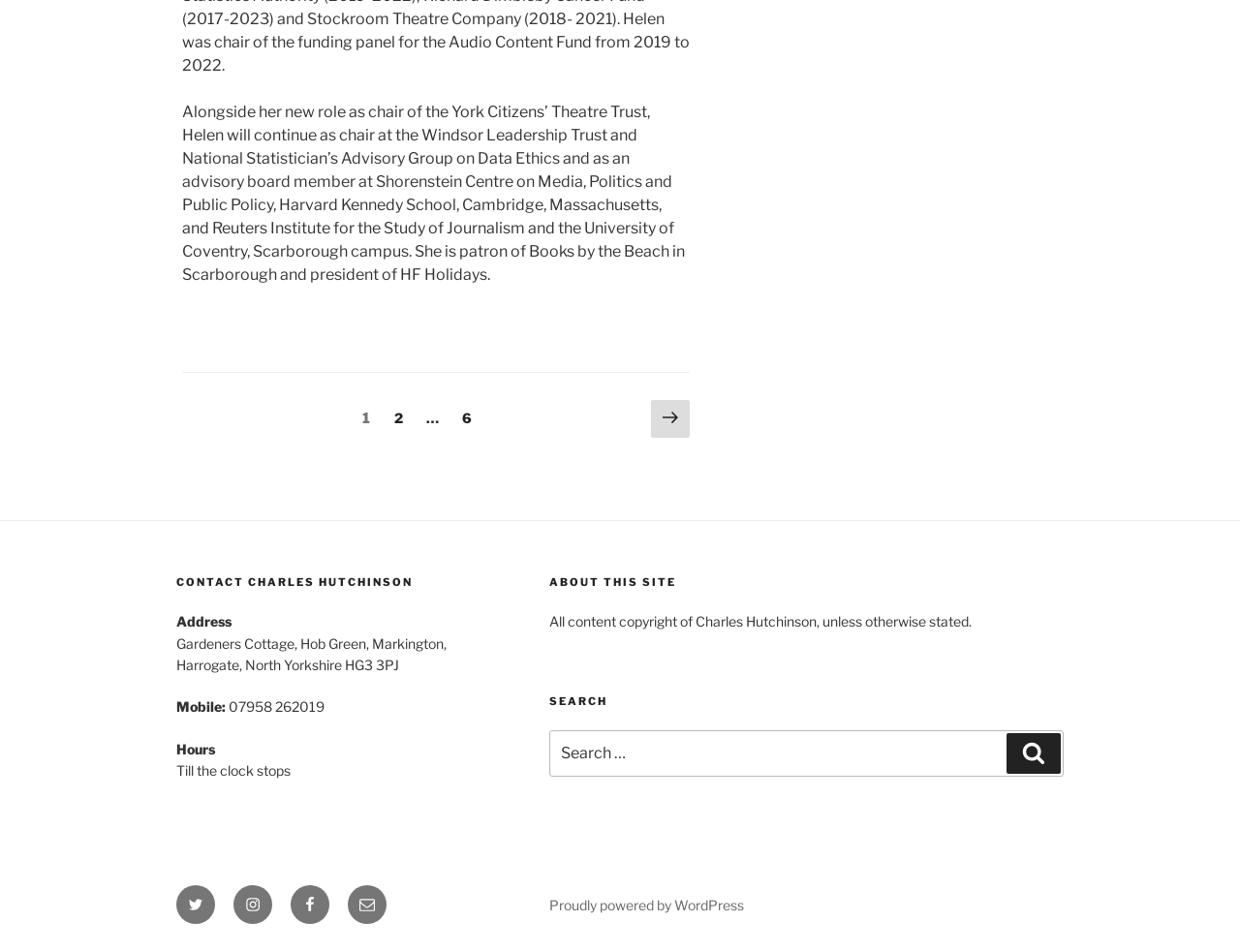Find the bounding box coordinates of the element to click in order to complete the given instruction: "Search for something."

[0.443, 0.767, 0.858, 0.816]